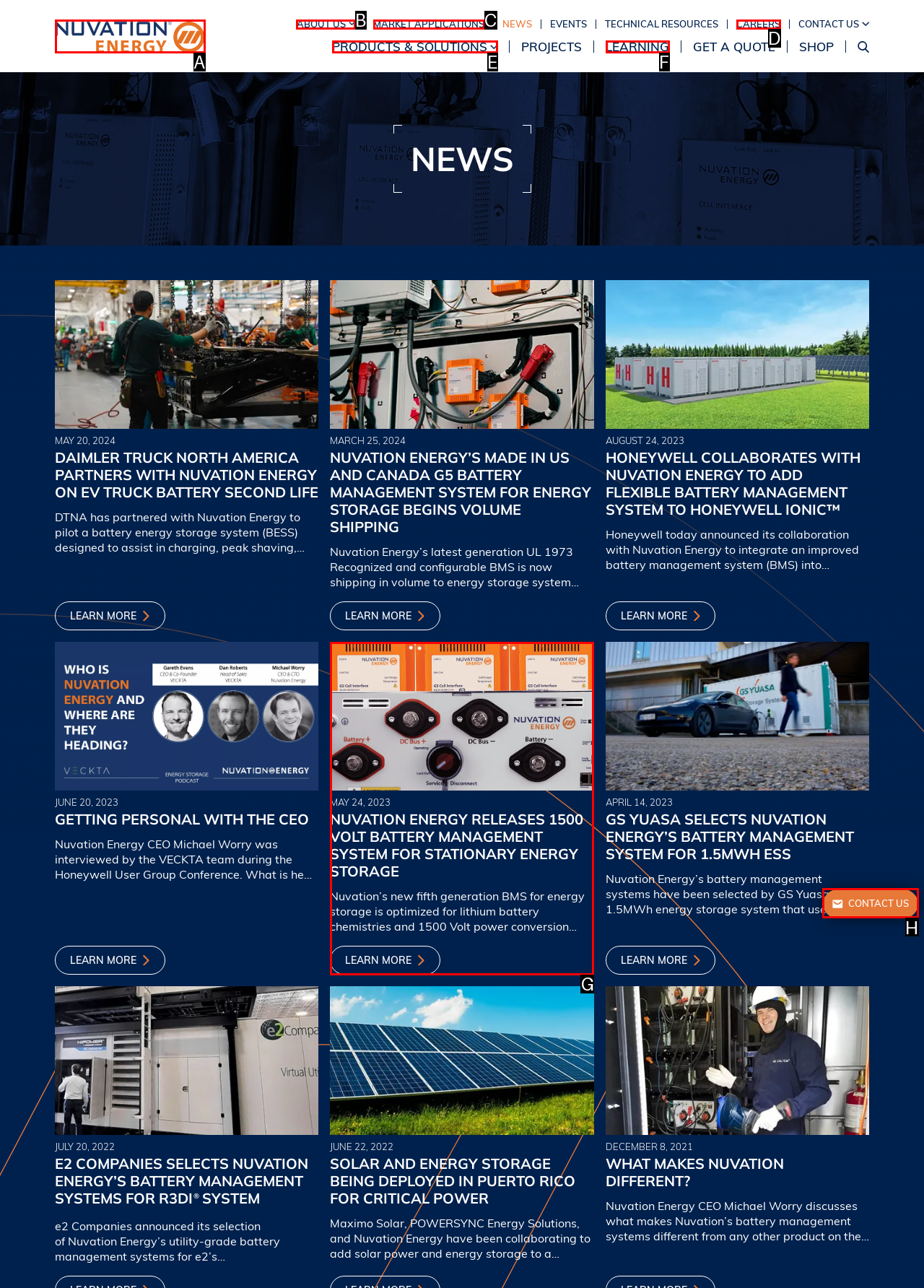Specify which HTML element I should click to complete this instruction: Contact us Answer with the letter of the relevant option.

H